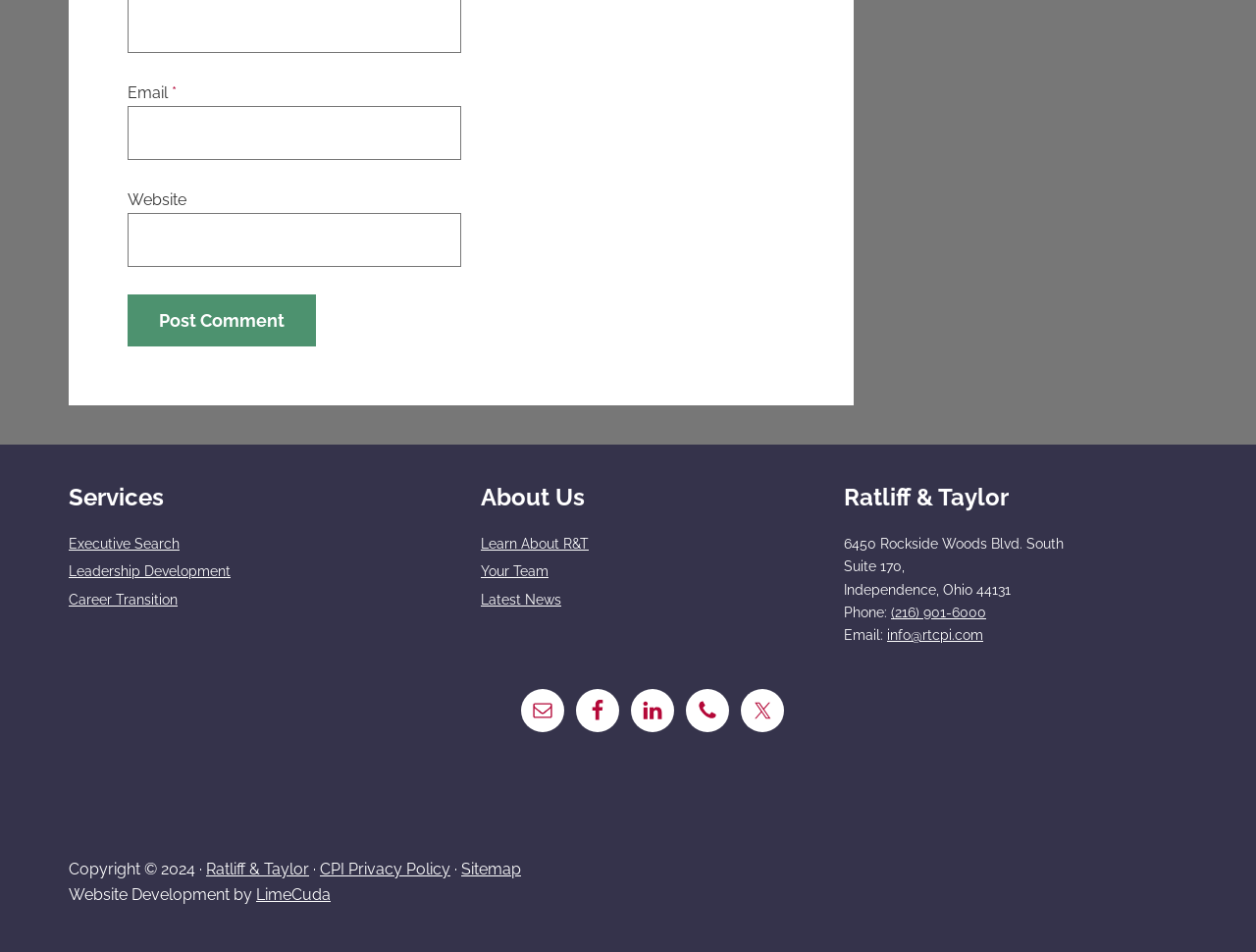Using the provided description CPI Privacy Policy, find the bounding box coordinates for the UI element. Provide the coordinates in (top-left x, top-left y, bottom-right x, bottom-right y) format, ensuring all values are between 0 and 1.

[0.255, 0.903, 0.359, 0.923]